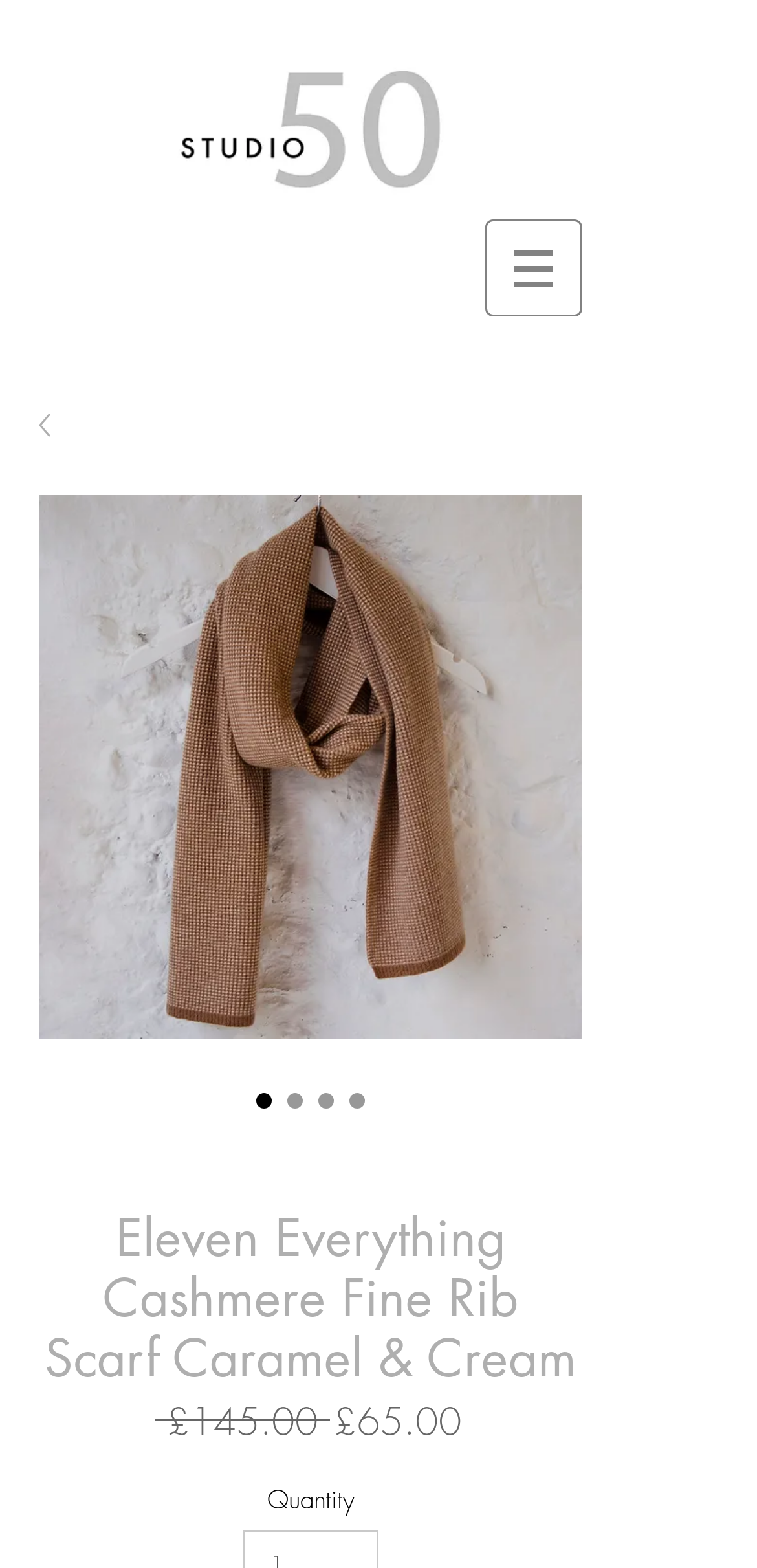What is the current quantity selection for the scarf?
Analyze the image and deliver a detailed answer to the question.

I looked at the static text elements on the webpage and found a label 'Quantity', but there is no default quantity selected or specified. Therefore, I assume the current quantity selection is not specified.